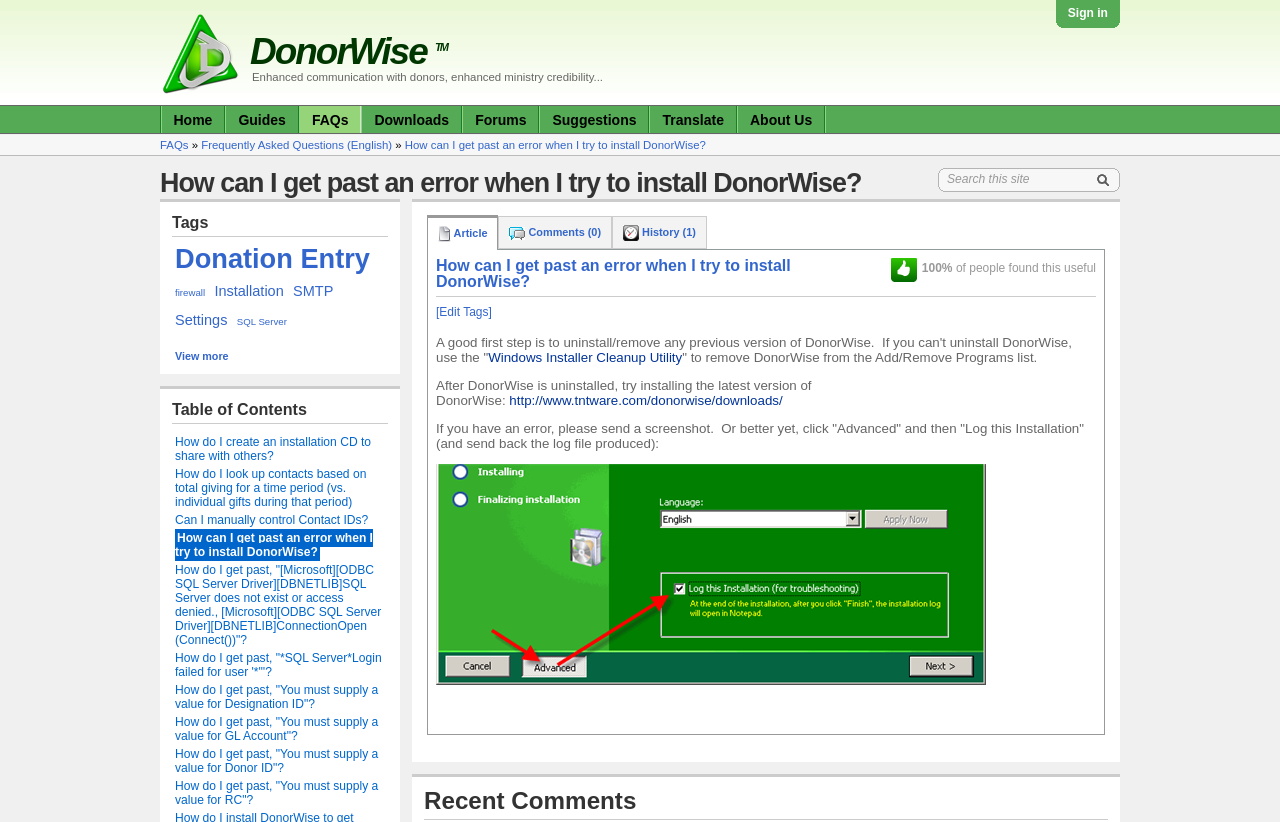Your task is to find and give the main heading text of the webpage.

How can I get past an error when I try to install DonorWise?